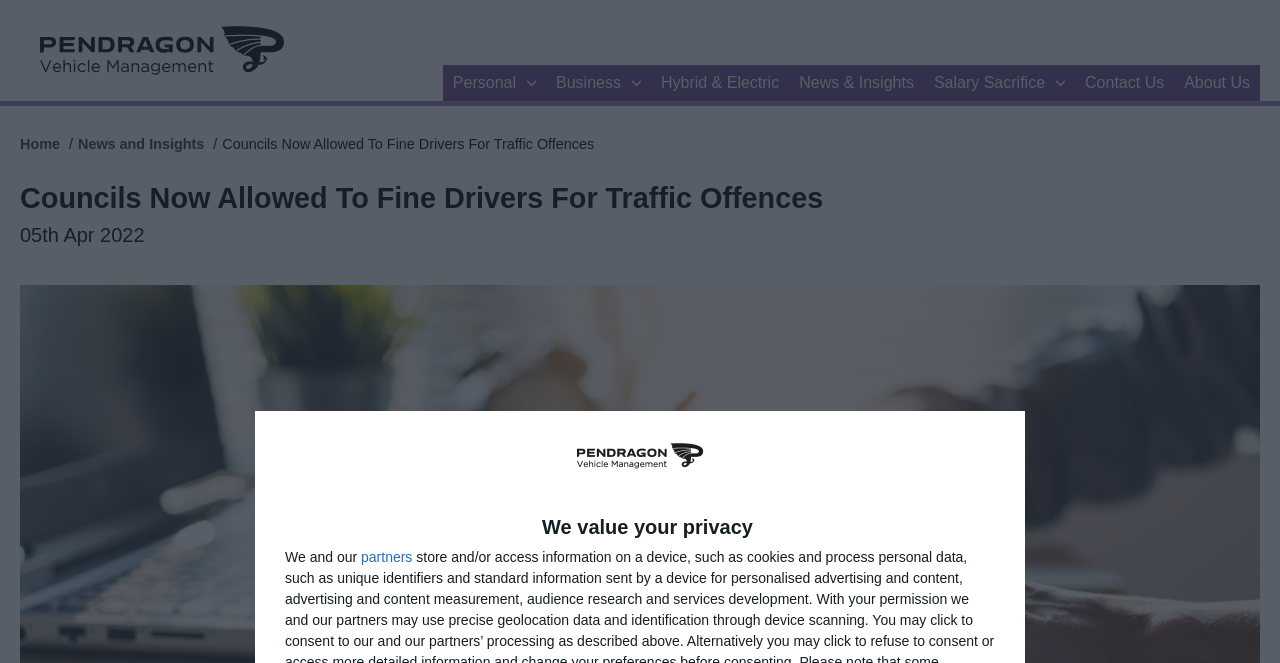Determine the bounding box coordinates of the region that needs to be clicked to achieve the task: "go to home page".

[0.016, 0.205, 0.047, 0.23]